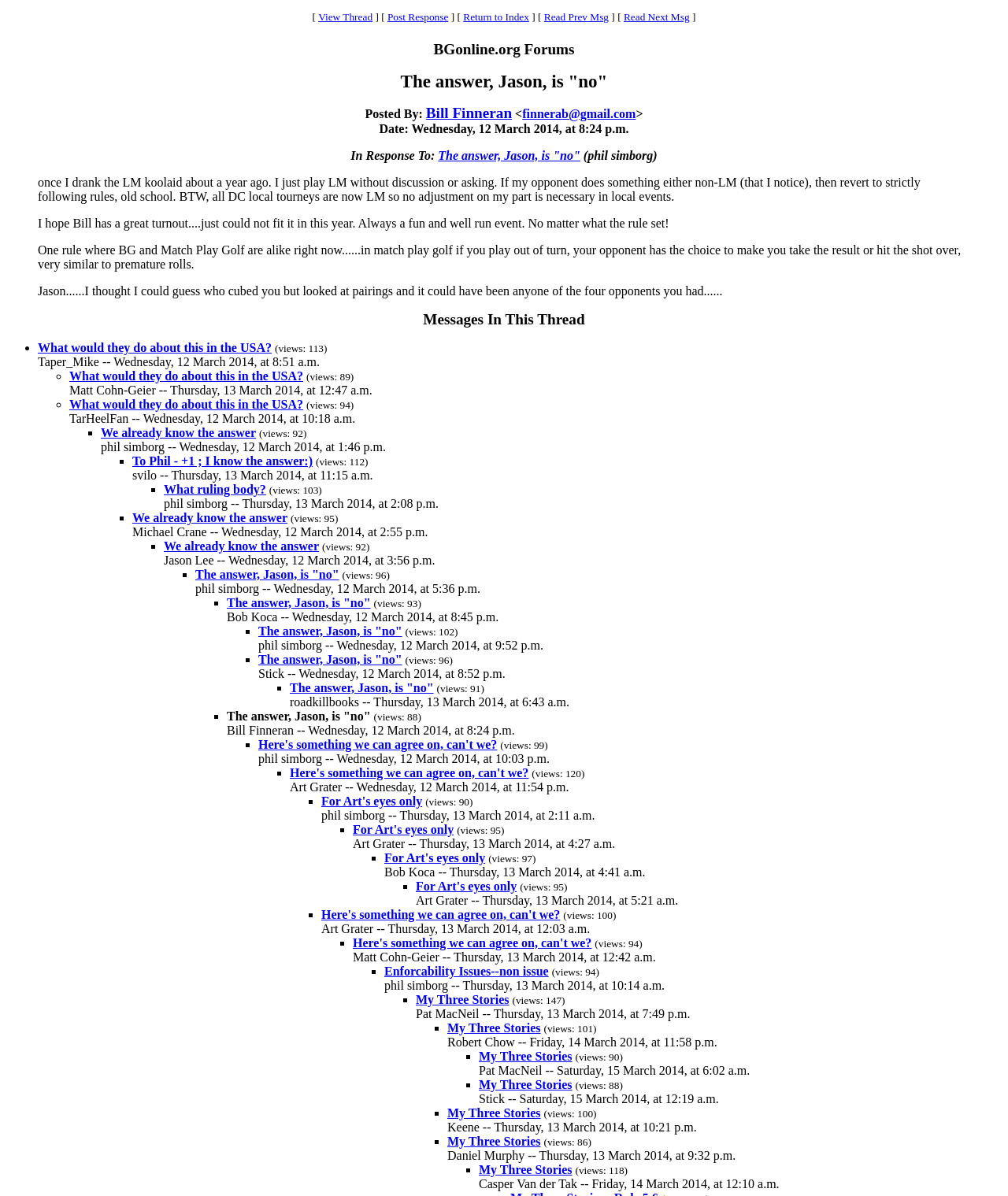What is the name of the forum?
Give a one-word or short-phrase answer derived from the screenshot.

BGonline.org Forums